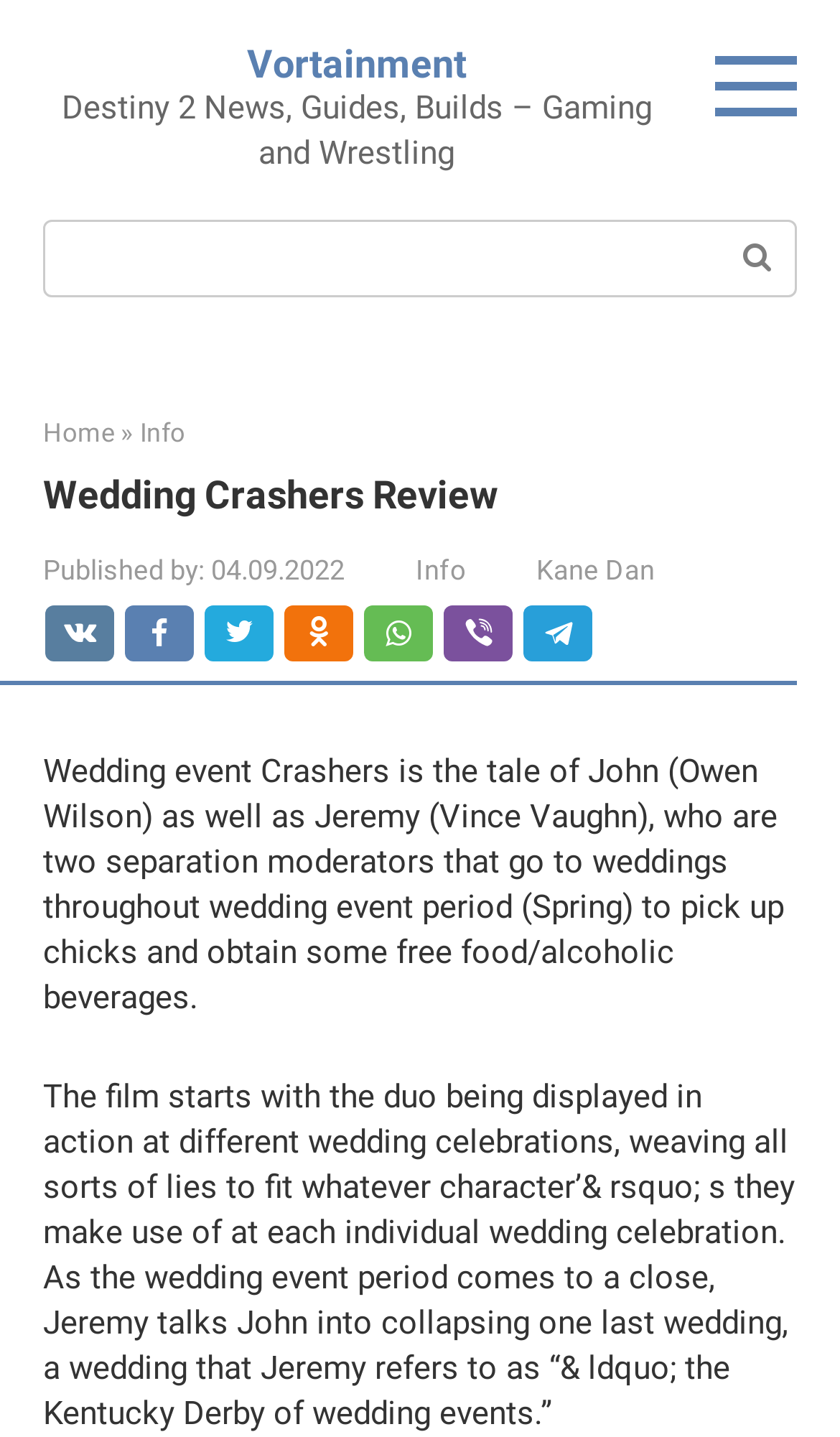Identify the bounding box of the HTML element described here: "parent_node: Search: name="s"". Provide the coordinates as four float numbers between 0 and 1: [left, top, right, bottom].

[0.051, 0.153, 0.949, 0.207]